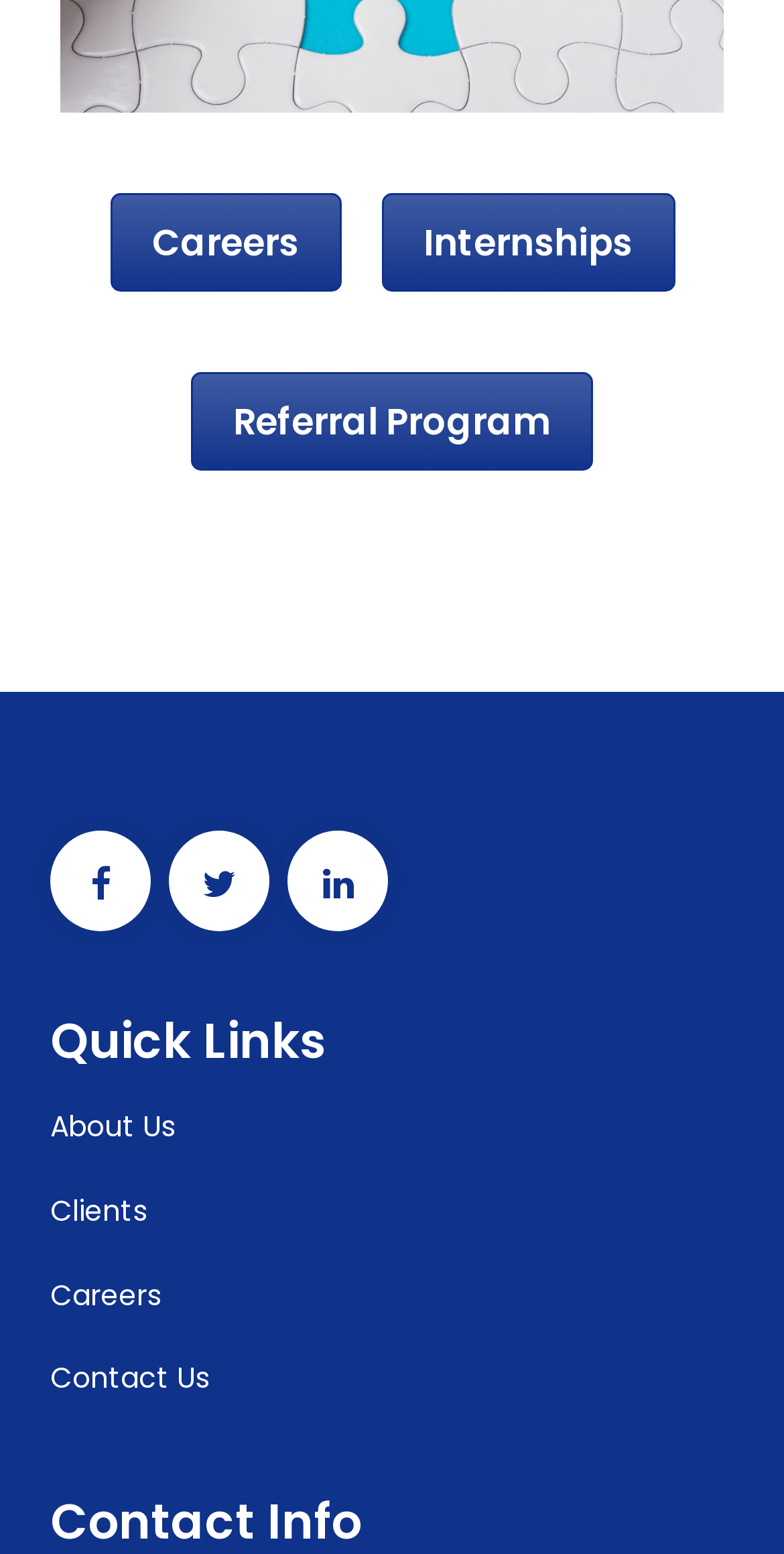How many headings are on the webpage? Examine the screenshot and reply using just one word or a brief phrase.

2